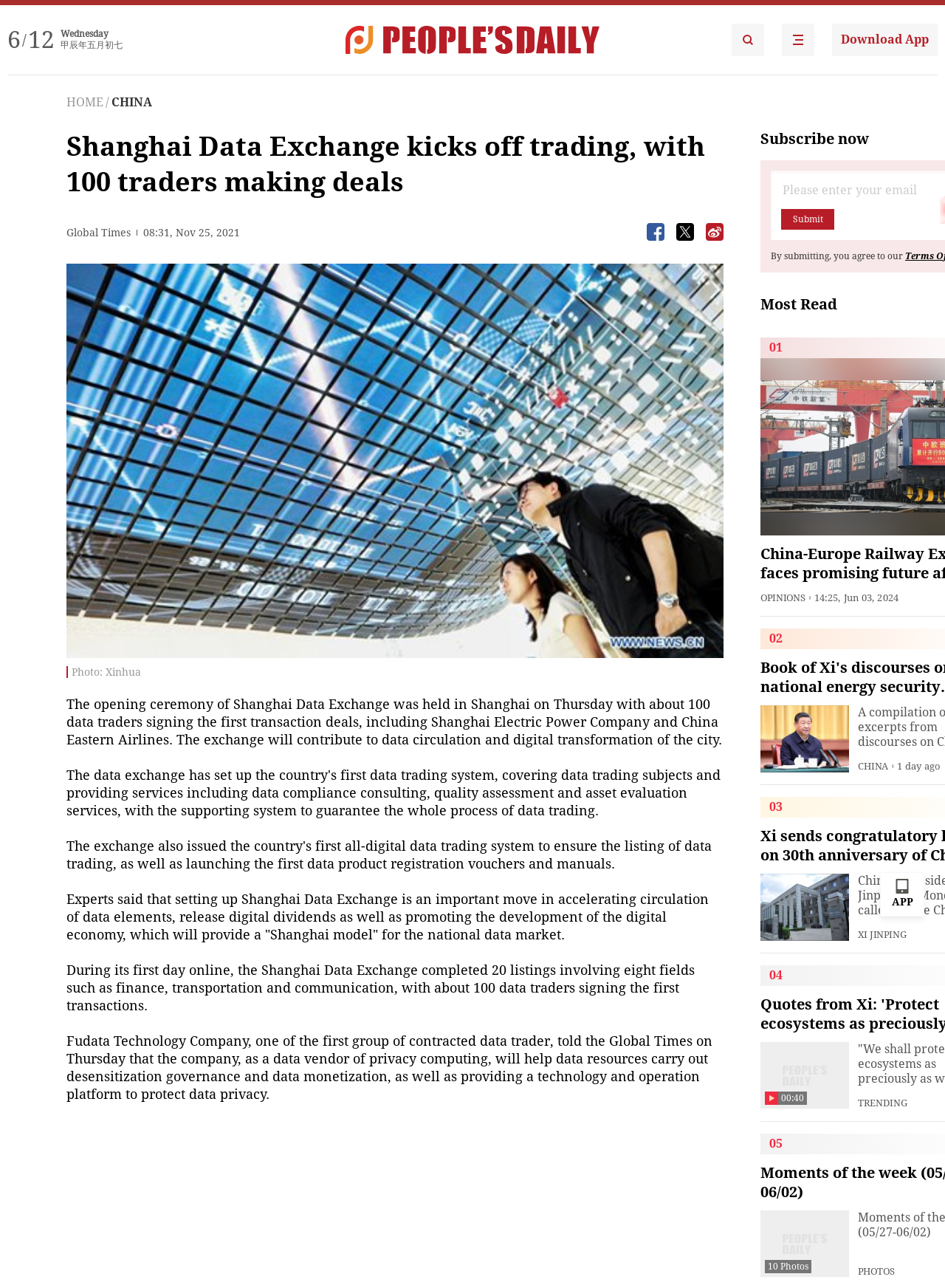Predict the bounding box coordinates for the UI element described as: "HOME". The coordinates should be four float numbers between 0 and 1, presented as [left, top, right, bottom].

[0.07, 0.074, 0.109, 0.085]